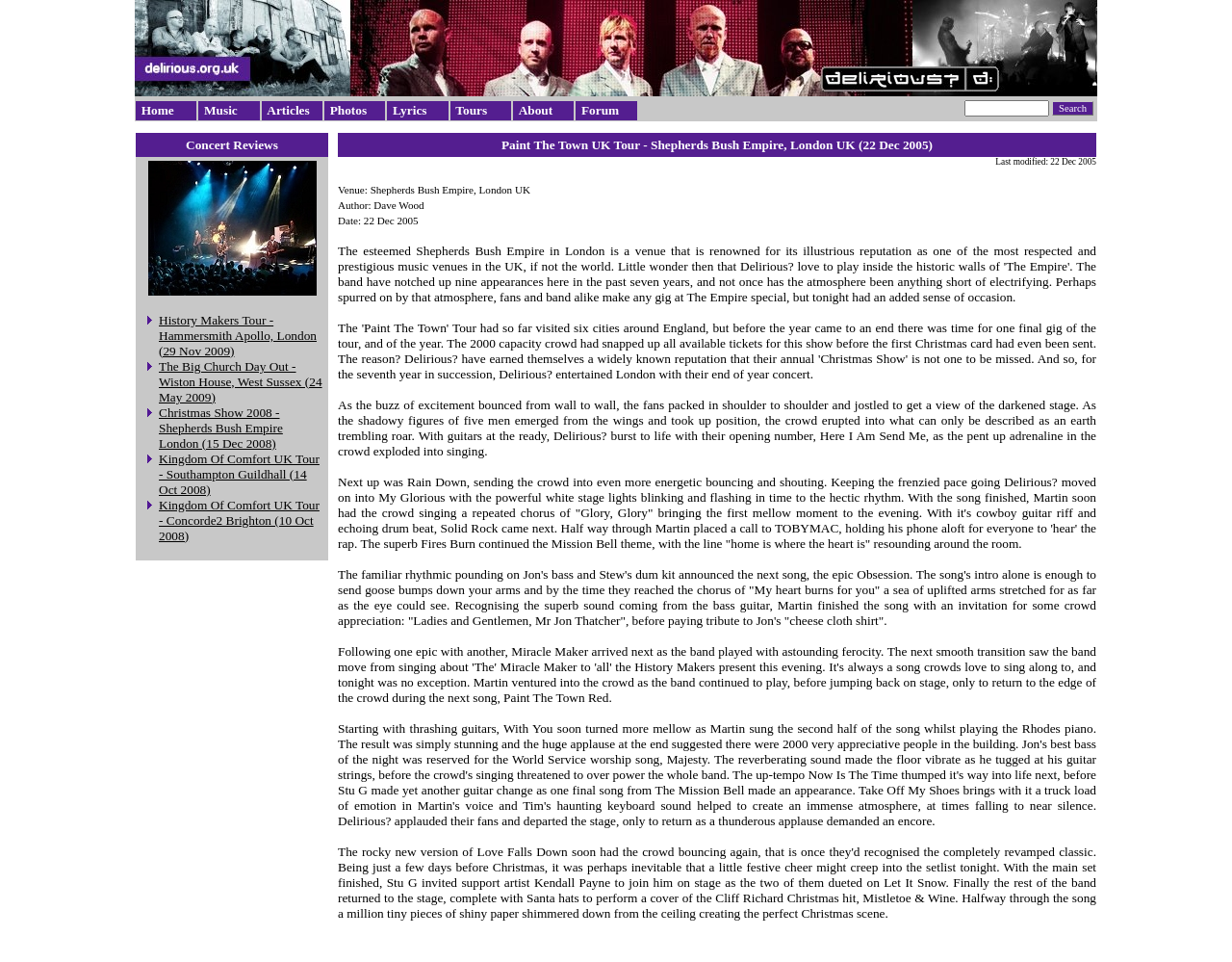Find the bounding box coordinates of the element you need to click on to perform this action: 'Read about the History Makers Tour'. The coordinates should be represented by four float values between 0 and 1, in the format [left, top, right, bottom].

[0.129, 0.325, 0.257, 0.372]